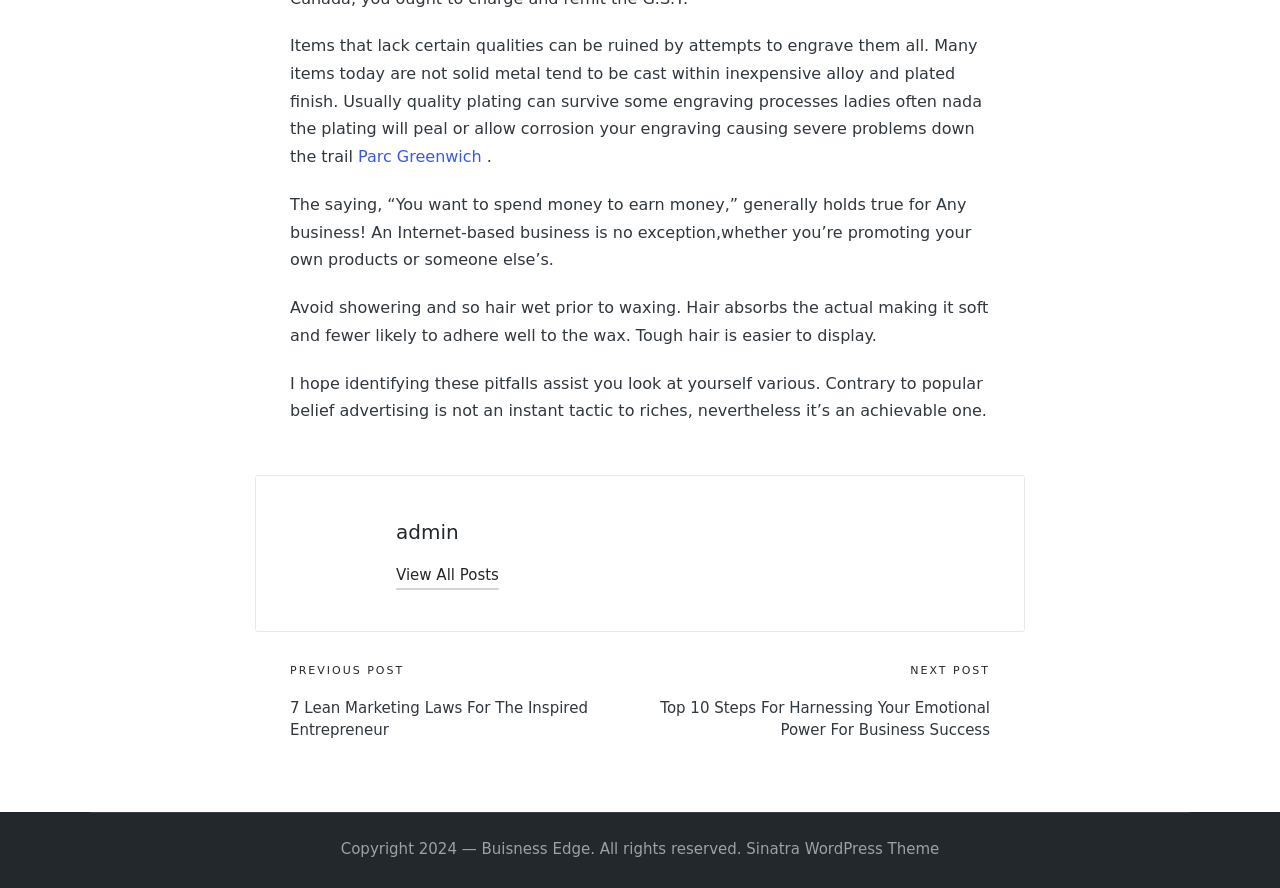From the webpage screenshot, predict the bounding box coordinates (top-left x, top-left y, bottom-right x, bottom-right y) for the UI element described here: Scroll to Top

[0.953, 0.693, 0.984, 0.738]